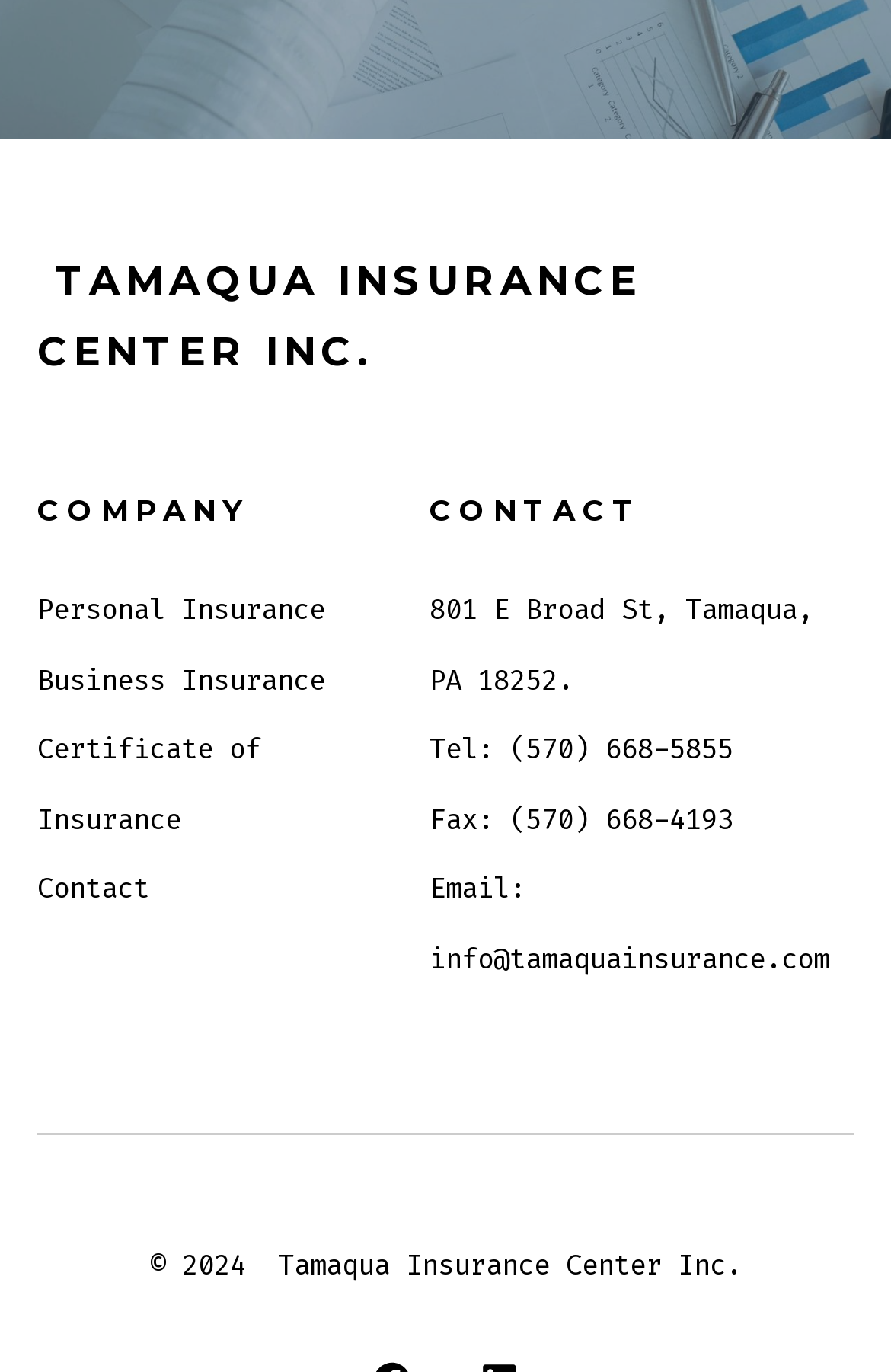Please answer the following question using a single word or phrase: 
What is the address of the insurance company?

801 E Broad St, Tamaqua, PA 18252